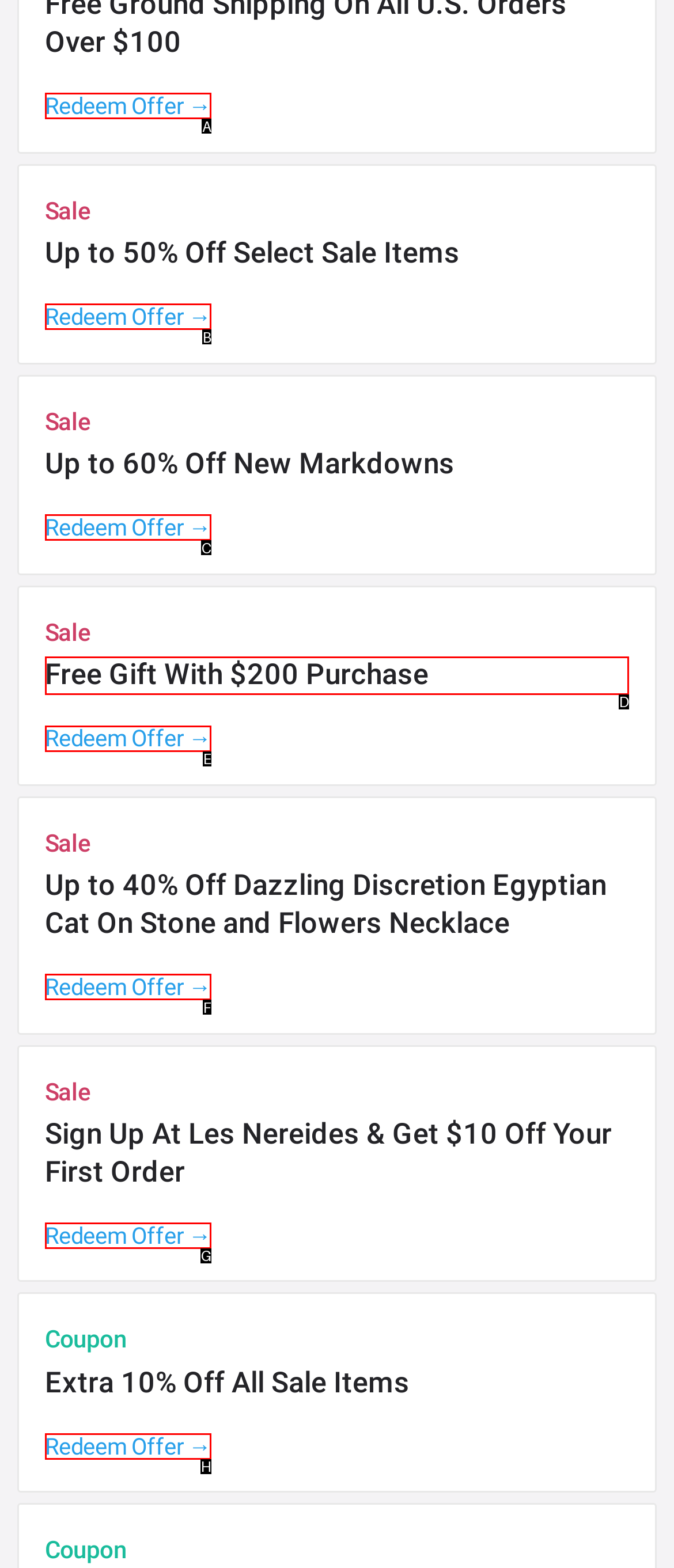Select the HTML element to finish the task: Get a free gift with a $200 purchase Reply with the letter of the correct option.

D